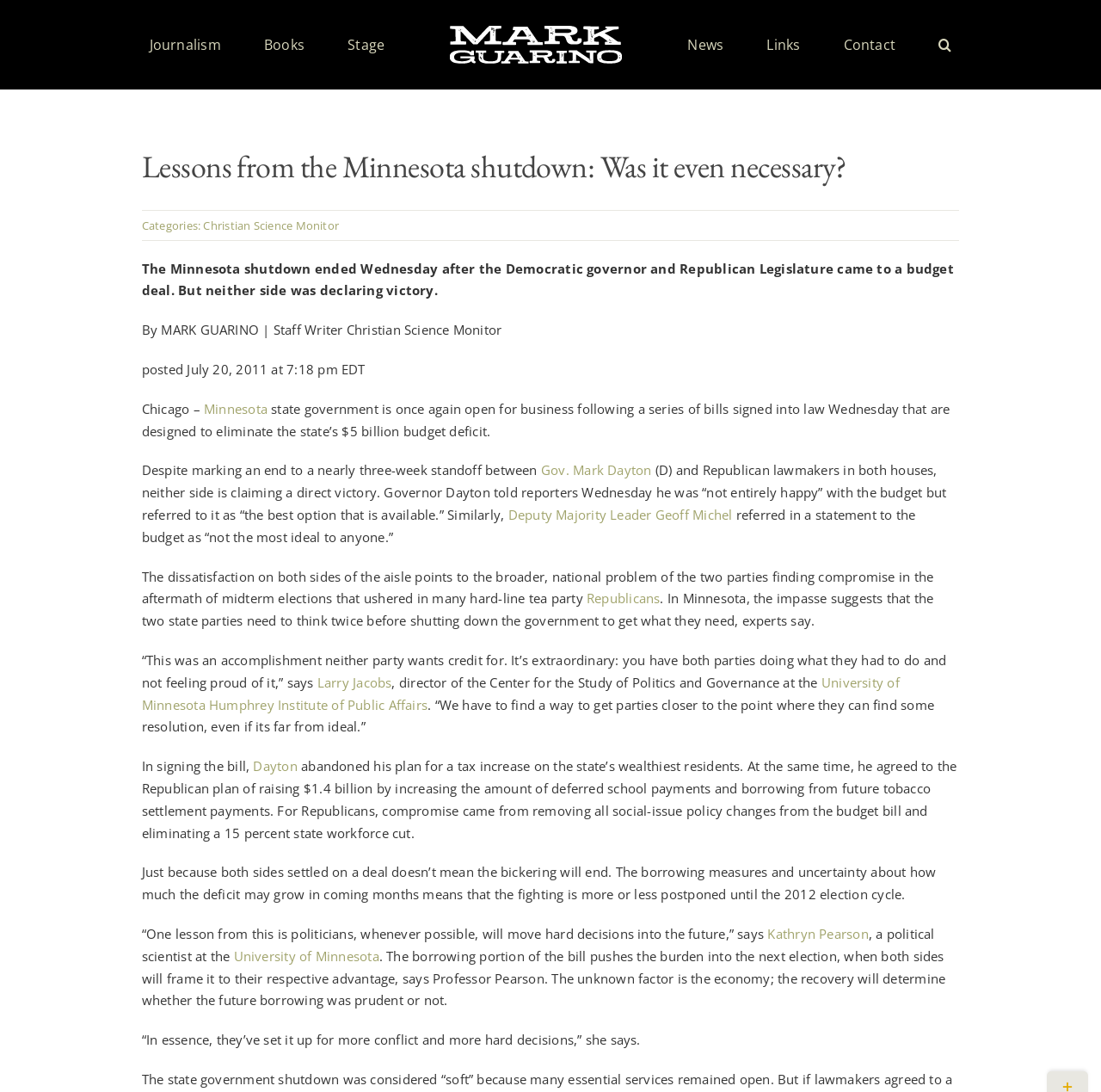What is the name of the political scientist mentioned in the article?
Refer to the screenshot and respond with a concise word or phrase.

Kathryn Pearson